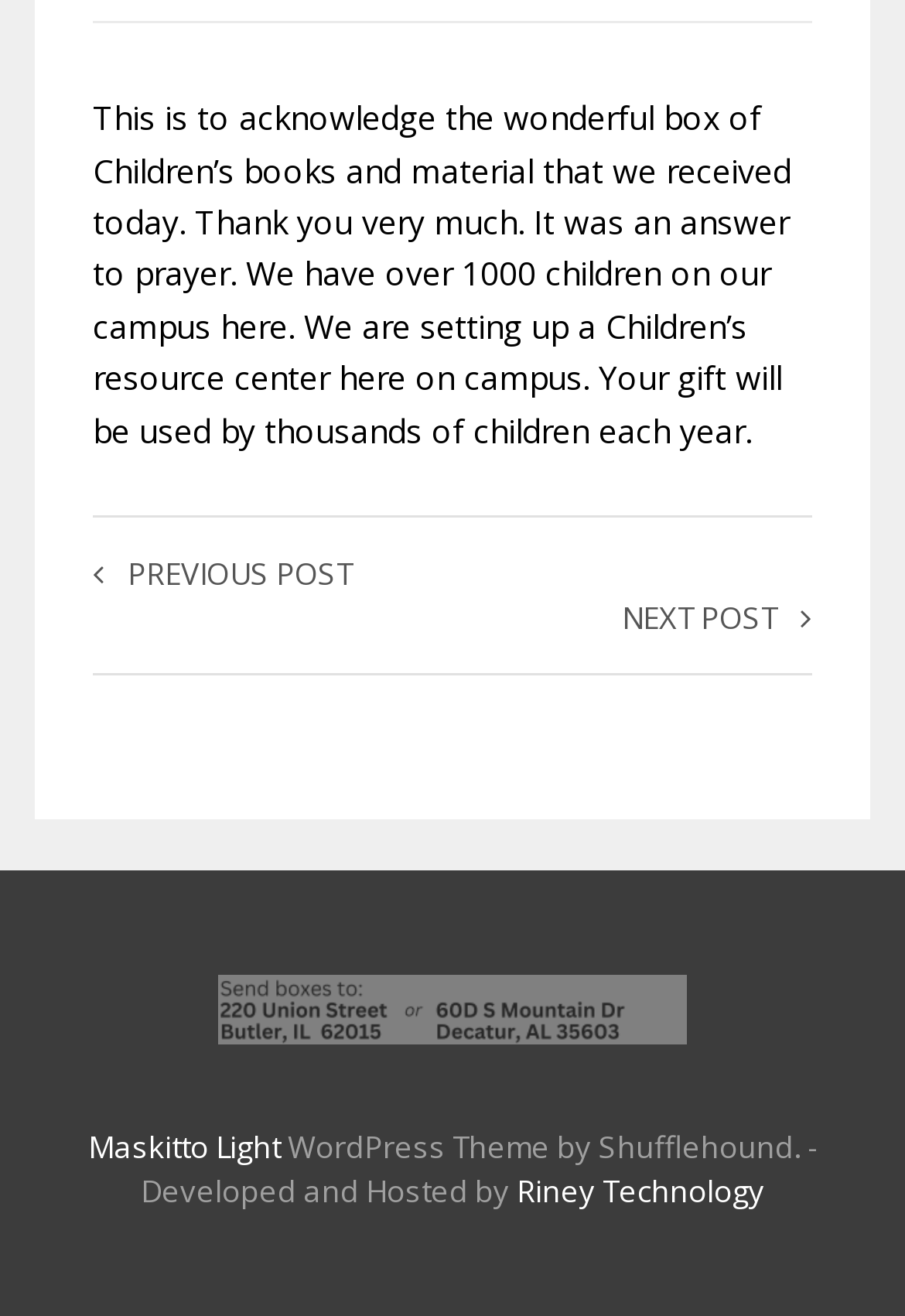Based on the element description: "Previous post", identify the bounding box coordinates for this UI element. The coordinates must be four float numbers between 0 and 1, listed as [left, top, right, bottom].

[0.103, 0.42, 0.39, 0.452]